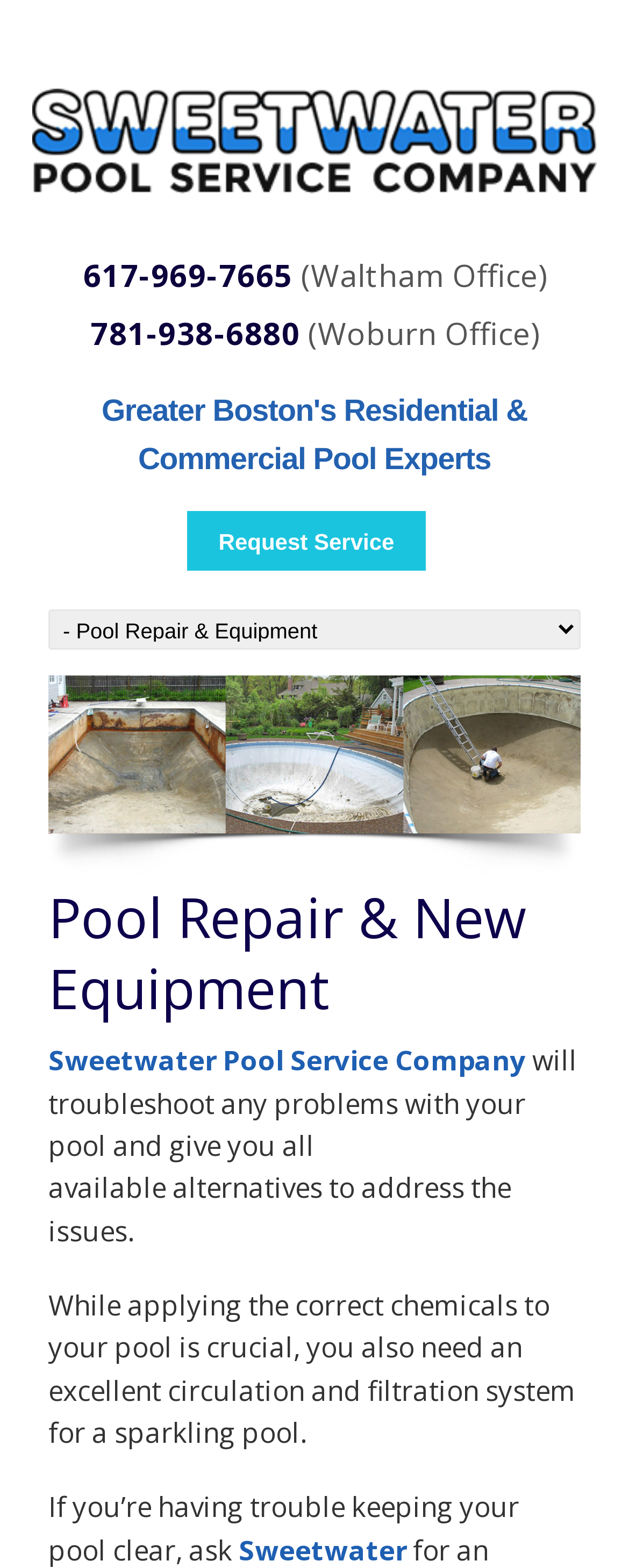Can you identify and provide the main heading of the webpage?

Pool Repair & New Equipment